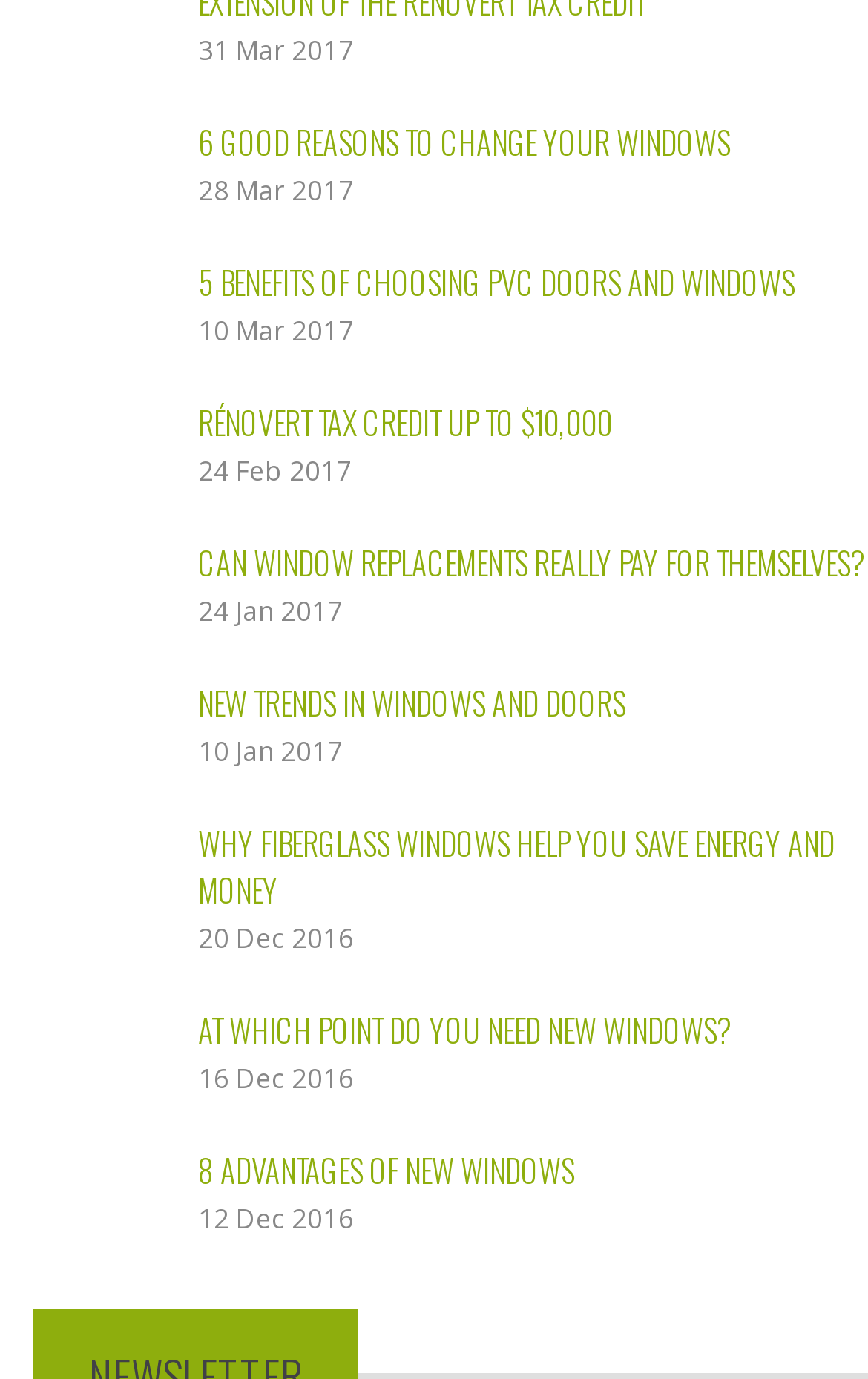Locate the bounding box coordinates of the item that should be clicked to fulfill the instruction: "view the article about 5 benefits of choosing pvc doors and windows".

[0.228, 0.187, 0.915, 0.22]